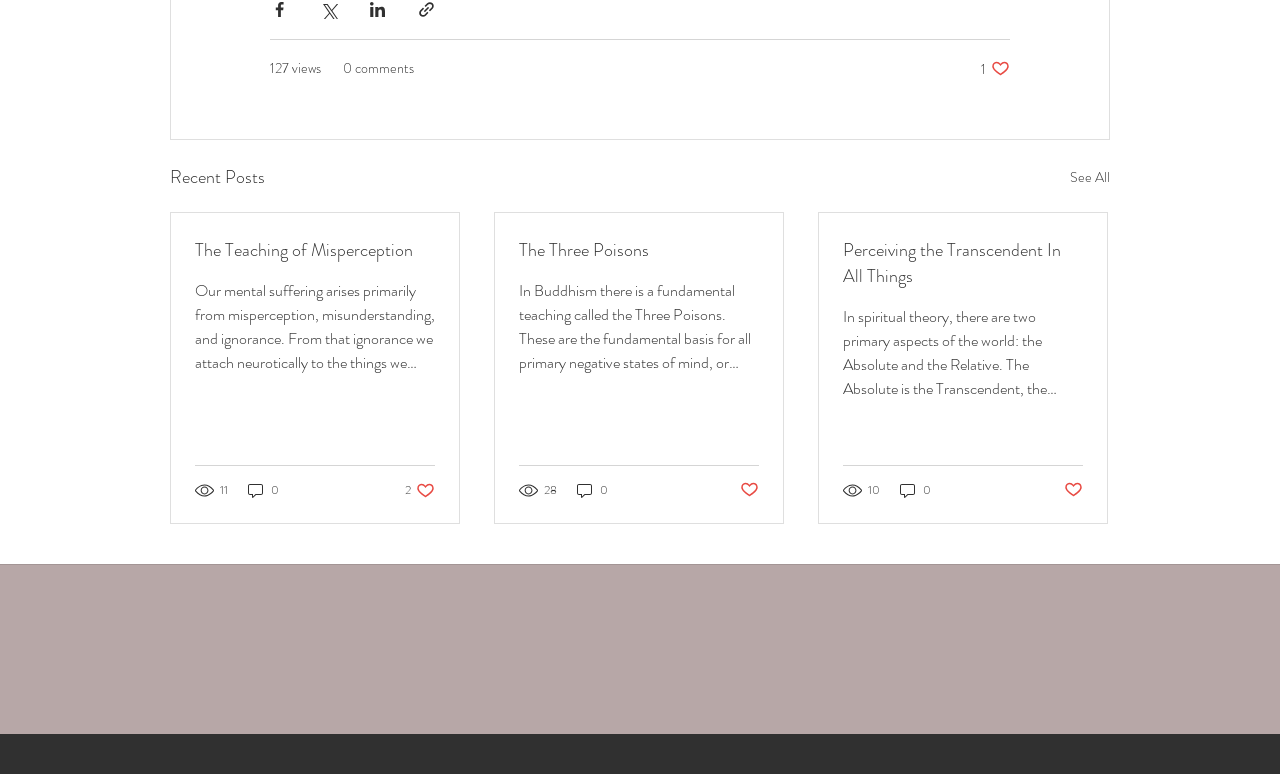Highlight the bounding box coordinates of the region I should click on to meet the following instruction: "Like the post".

[0.766, 0.076, 0.789, 0.101]